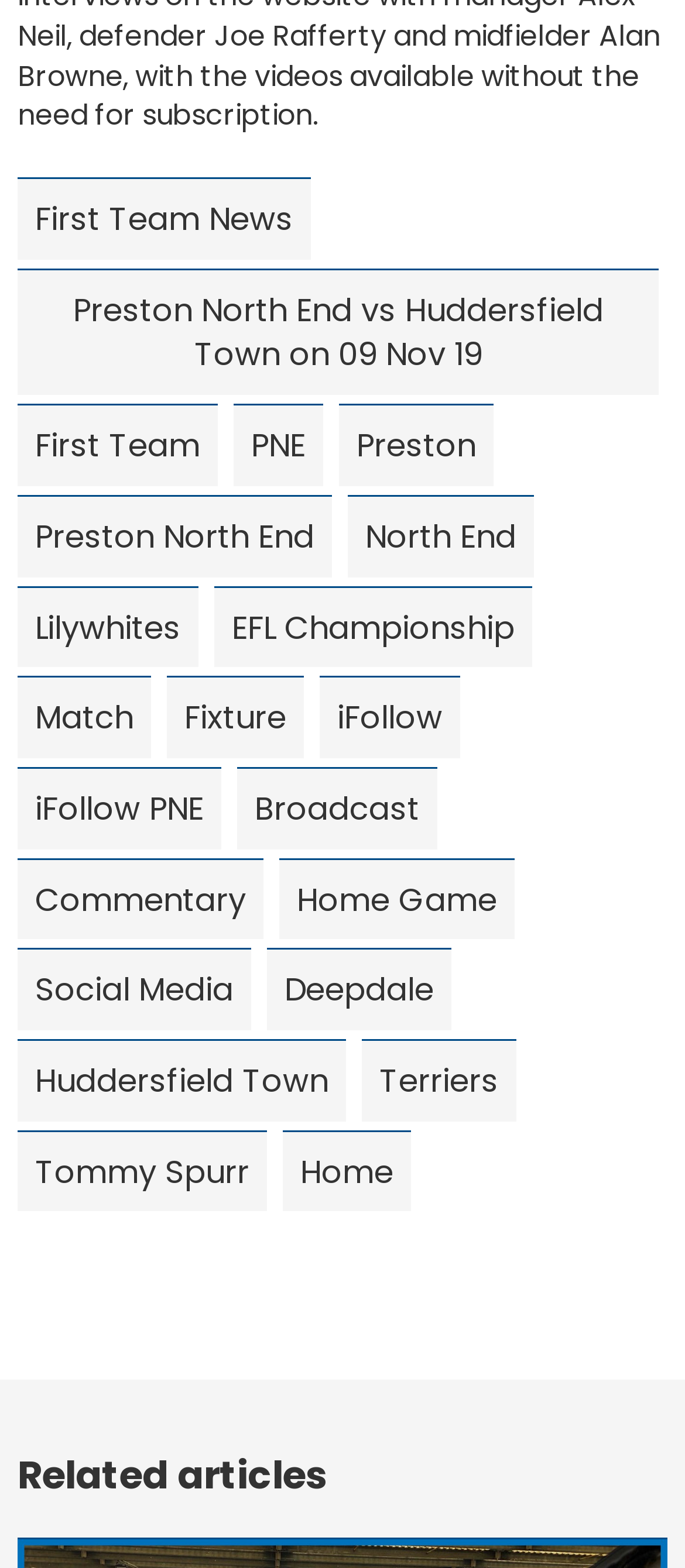Please identify the bounding box coordinates of the element on the webpage that should be clicked to follow this instruction: "Show or hide news links". The bounding box coordinates should be given as four float numbers between 0 and 1, formatted as [left, top, right, bottom].

None